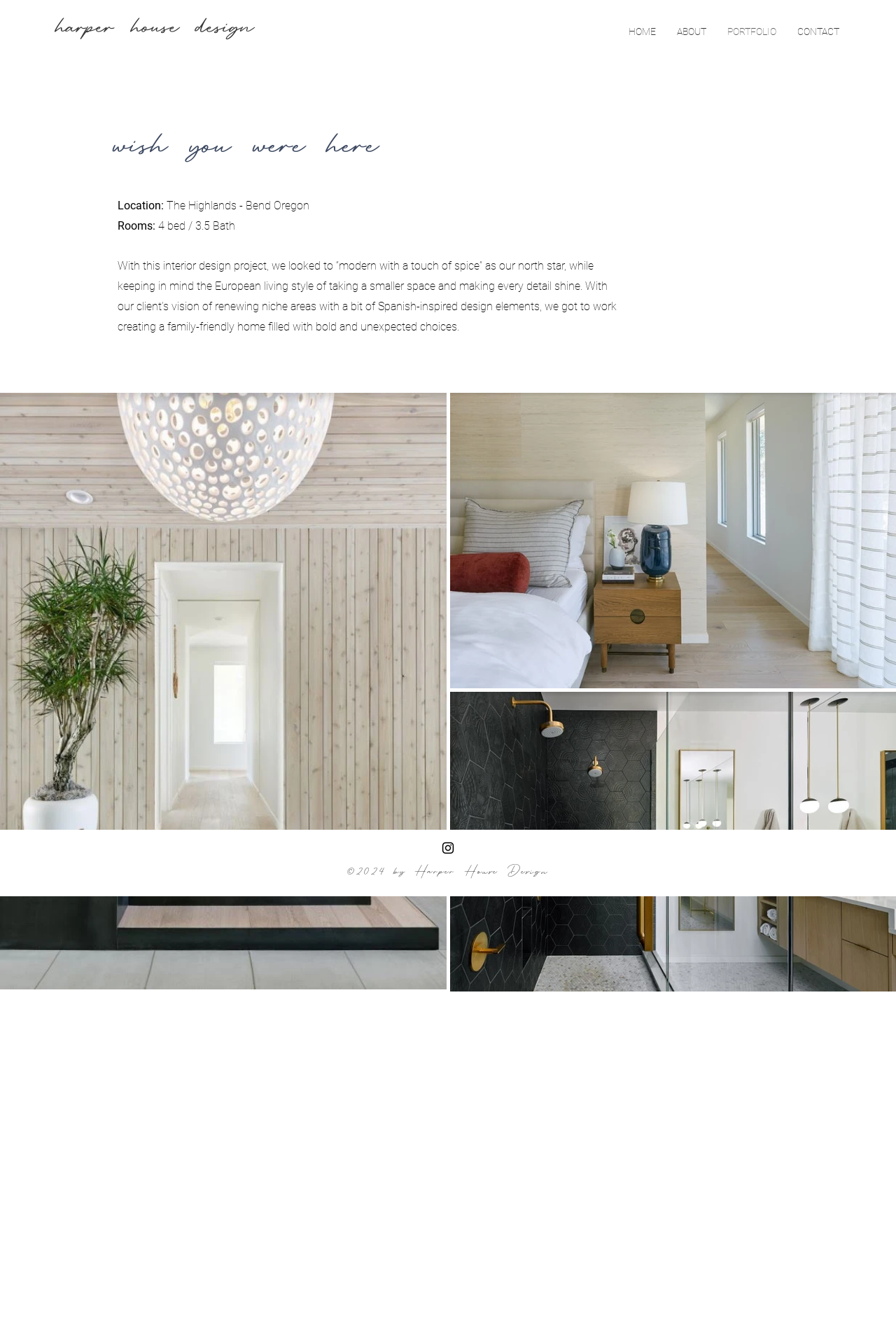Please identify the bounding box coordinates of the area that needs to be clicked to fulfill the following instruction: "Click on the Harper House Design link."

[0.062, 0.011, 0.33, 0.032]